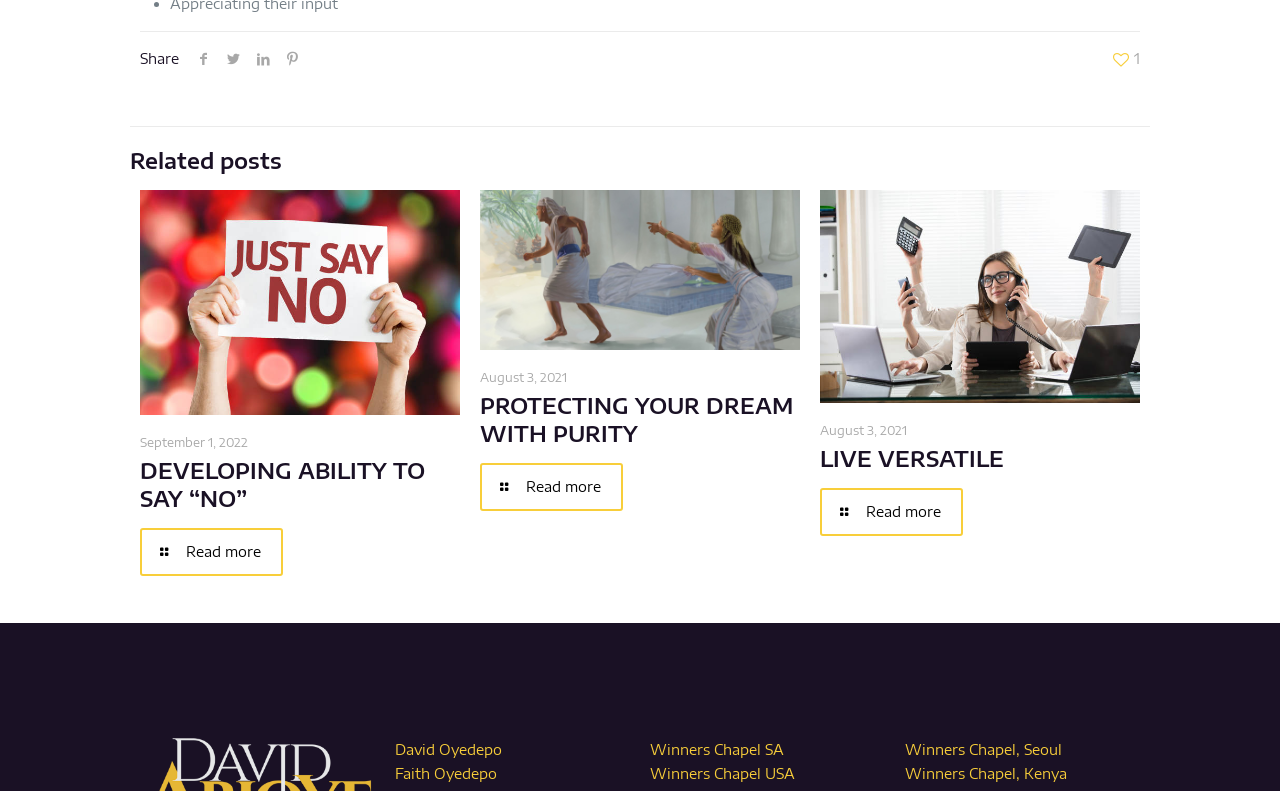What is the title of the first related post? Refer to the image and provide a one-word or short phrase answer.

DEVELOPING ABILITY TO SAY “NO”